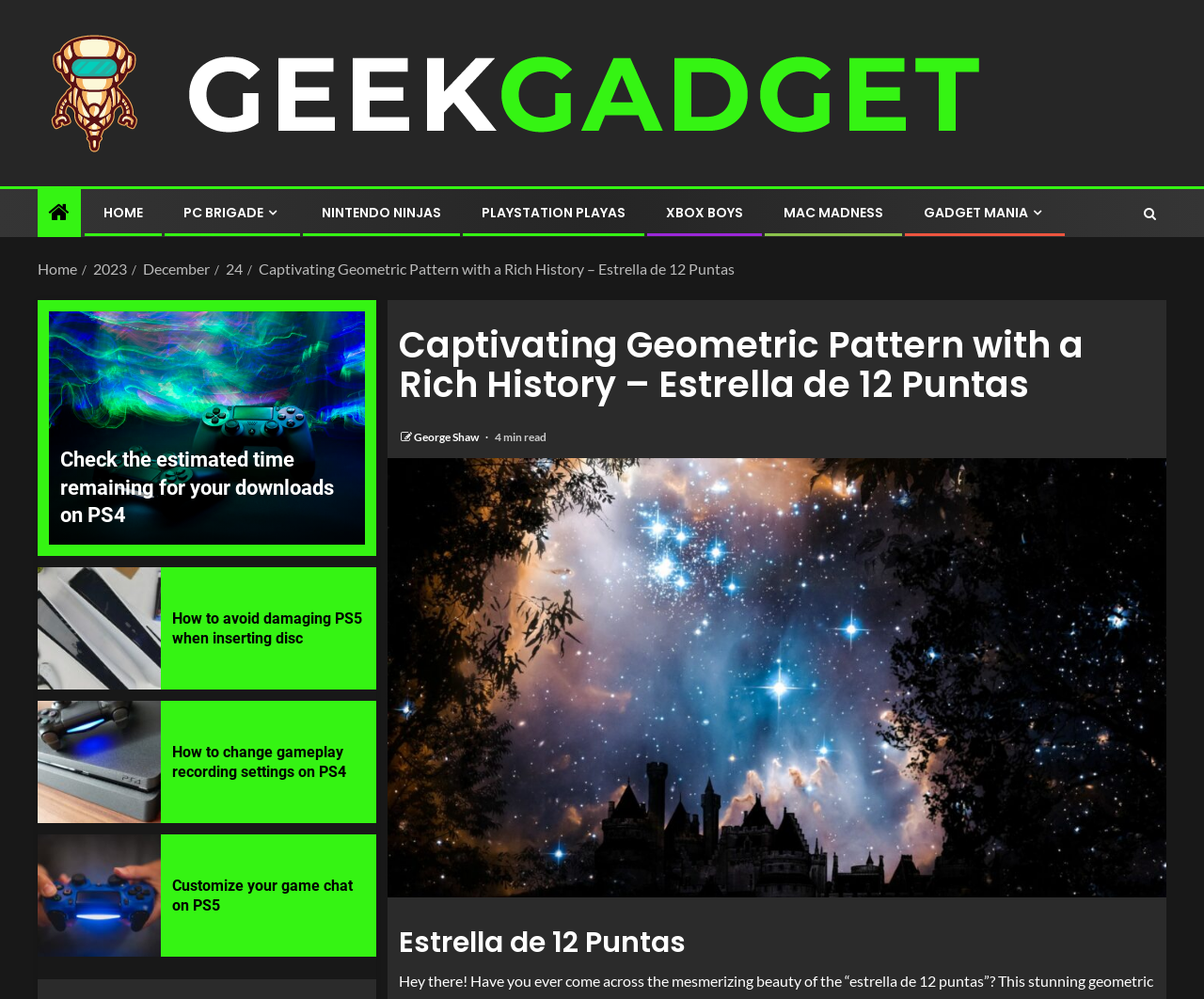Please identify the bounding box coordinates of the element's region that needs to be clicked to fulfill the following instruction: "Visit the 'Geek Gadget' website". The bounding box coordinates should consist of four float numbers between 0 and 1, i.e., [left, top, right, bottom].

[0.031, 0.082, 0.945, 0.1]